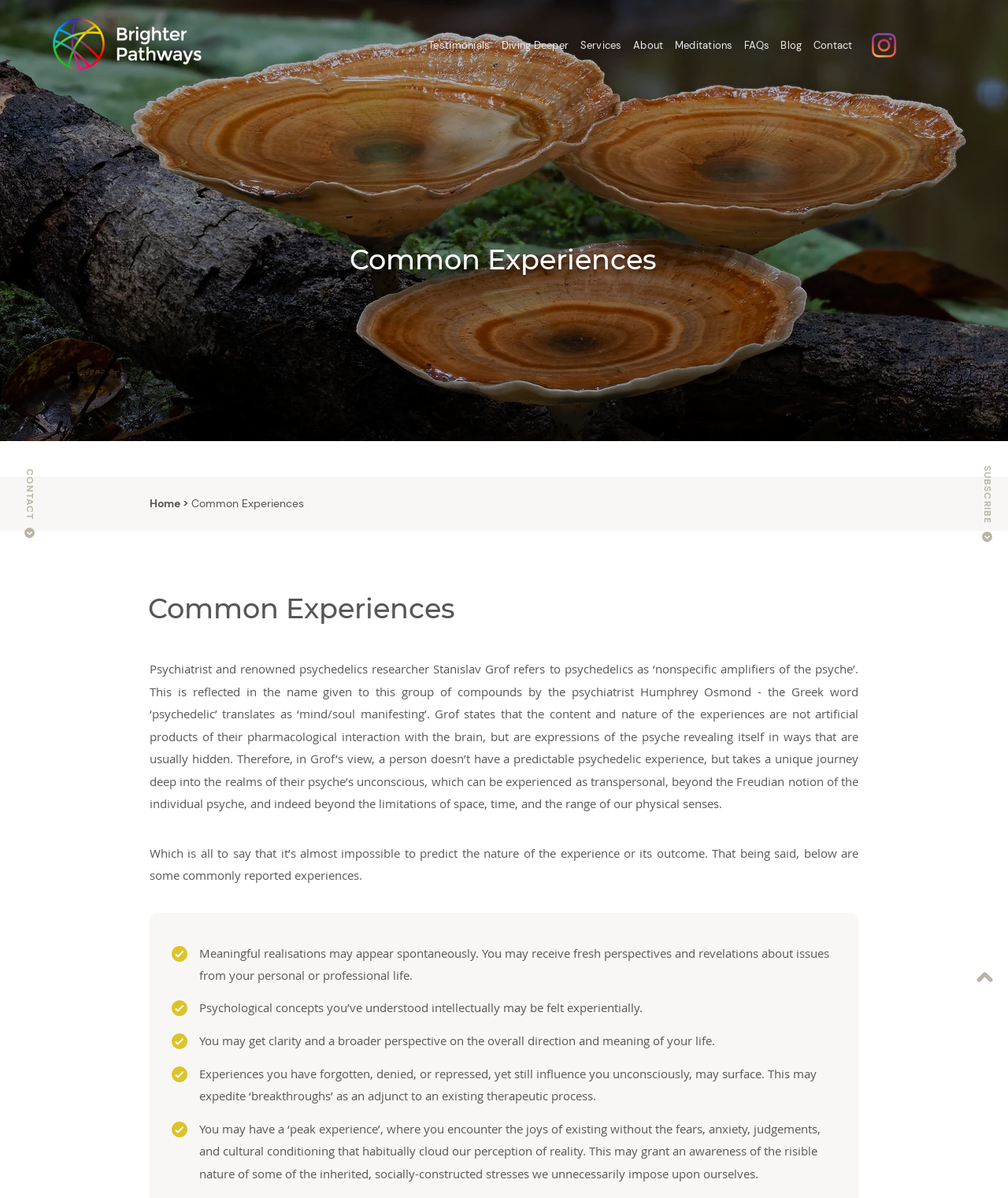Explain the features and main sections of the webpage comprehensively.

The webpage is about psychedelics and their effects on the human psyche. At the top left corner, there is a small image of a logo, and next to it, a navigation menu with links to "Testimonials", "Diving Deeper", "Services", "About", "Meditations", "FAQs", "Blog", and "Contact". Below the navigation menu, there is a social bar with a link to Instagram.

On the right side of the page, there is a button to subscribe and a link to contact. Above these elements, there is a large image that spans the entire width of the page, with a description of the website's services.

The main content of the page is divided into sections. The first section has a heading "Common Experiences" and a brief introduction to psychedelics, describing them as "non-specific amplifiers of the psyche". The text explains that the experiences induced by psychedelics are unique to each individual and cannot be predicted.

Below the introduction, there are several paragraphs describing common experiences that people may have when using psychedelics. These experiences include having meaningful realizations, feeling psychological concepts experientially, gaining clarity on life's direction and meaning, and having "peak experiences" where one encounters the joys of existing without fears and anxieties.

Throughout the page, there are several images and links to other pages on the website. The overall layout is organized, with clear headings and concise text.